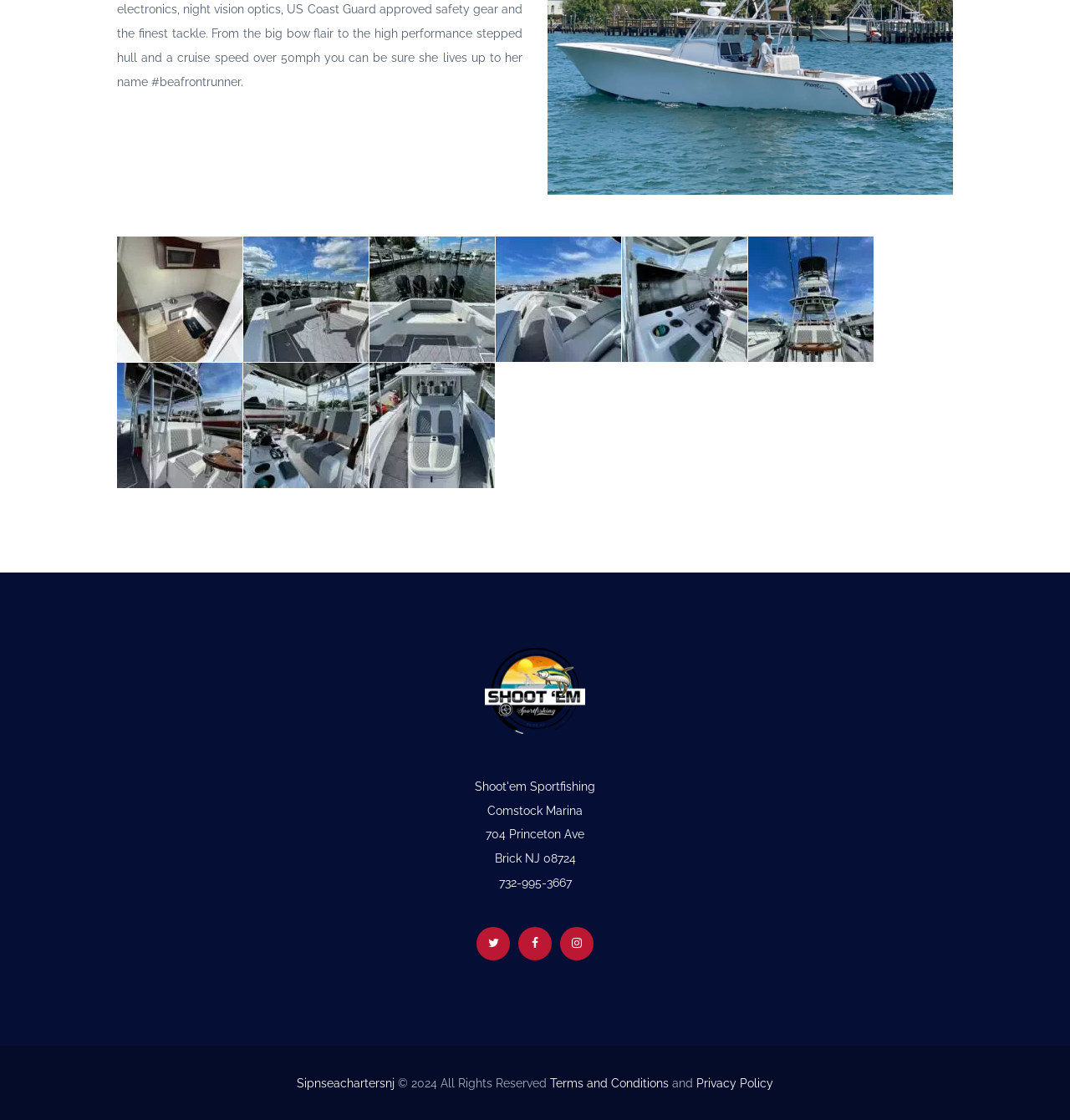Please specify the bounding box coordinates in the format (top-left x, top-left y, bottom-right x, bottom-right y), with values ranging from 0 to 1. Identify the bounding box for the UI component described as follows: title="47B52BA8-1682-4732-A2F0-BBC3E79256EA"

[0.109, 0.211, 0.227, 0.323]